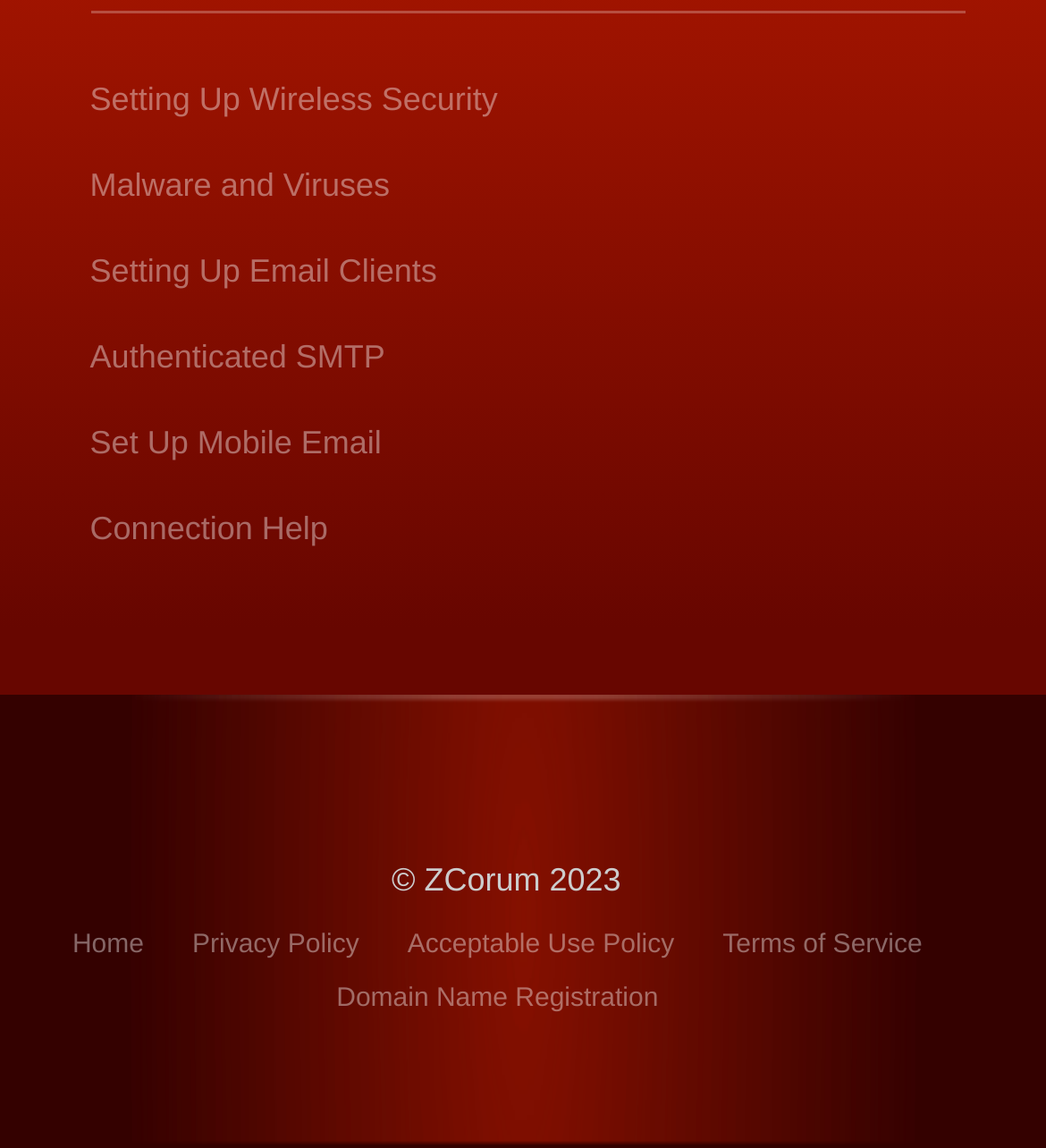Could you highlight the region that needs to be clicked to execute the instruction: "Learn about setting up wireless security"?

[0.086, 0.07, 0.476, 0.103]